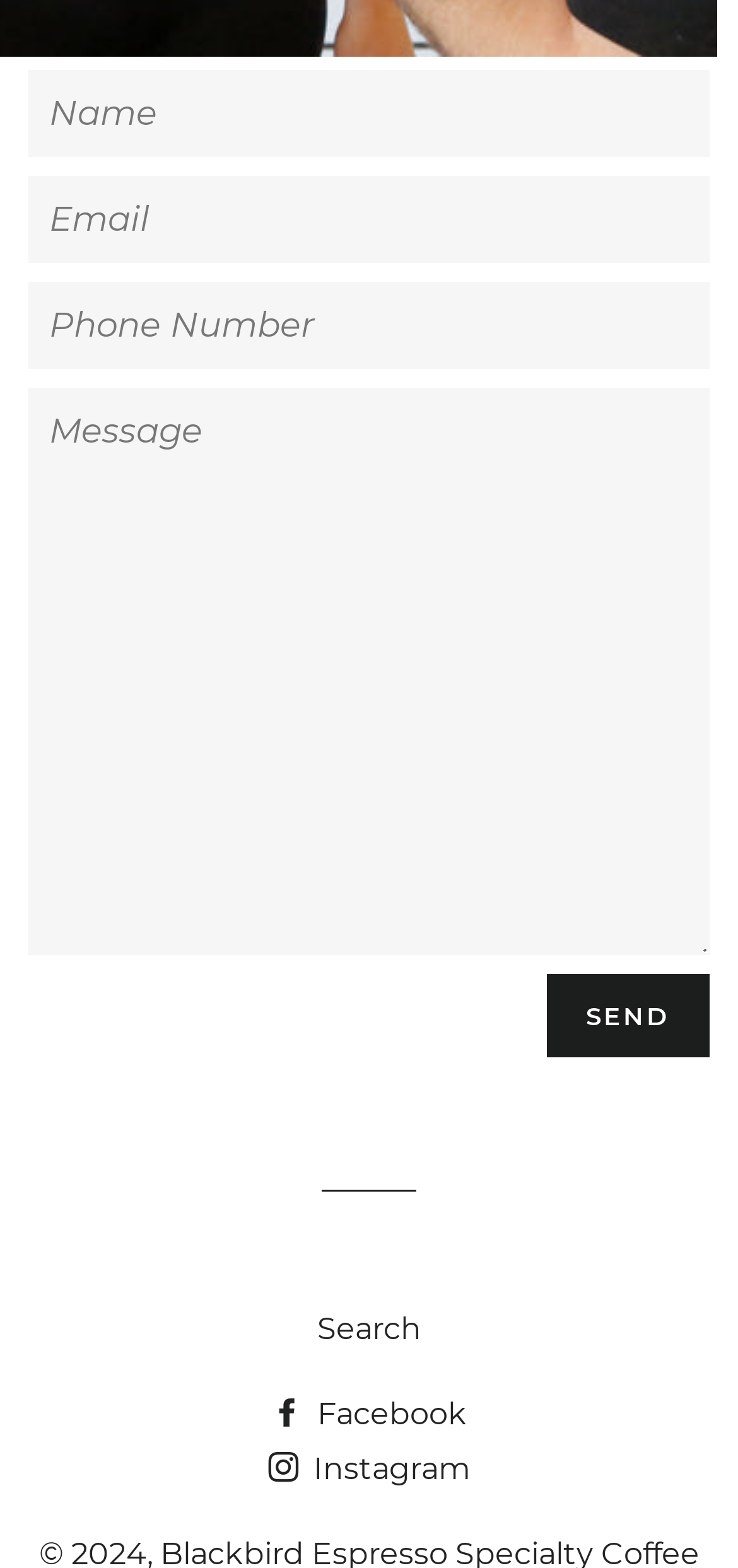Determine the bounding box coordinates of the clickable element to achieve the following action: 'Type your email'. Provide the coordinates as four float values between 0 and 1, formatted as [left, top, right, bottom].

[0.038, 0.112, 0.962, 0.168]